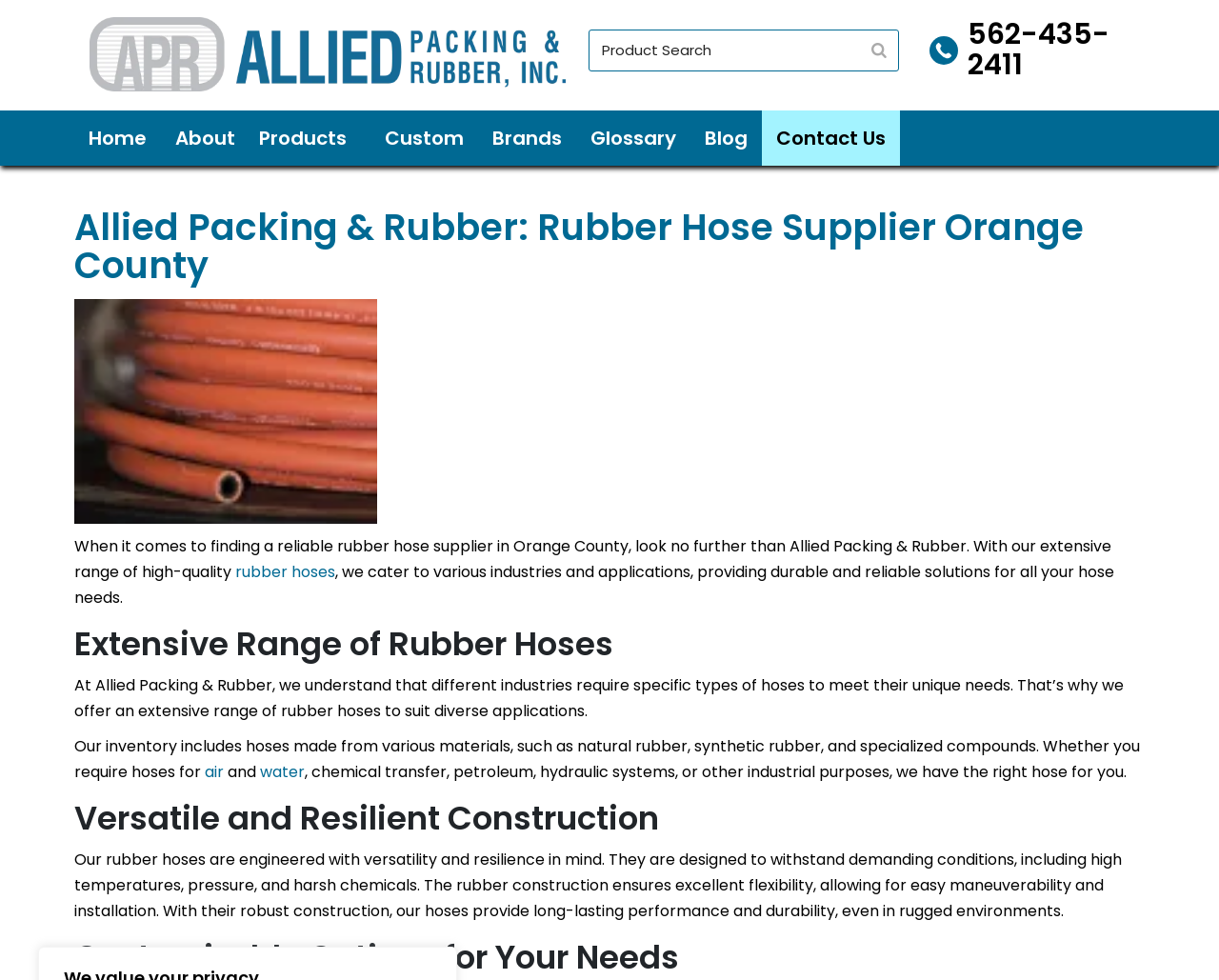What type of products does Allied Packing & Rubber supply?
Refer to the screenshot and answer in one word or phrase.

Rubber hoses